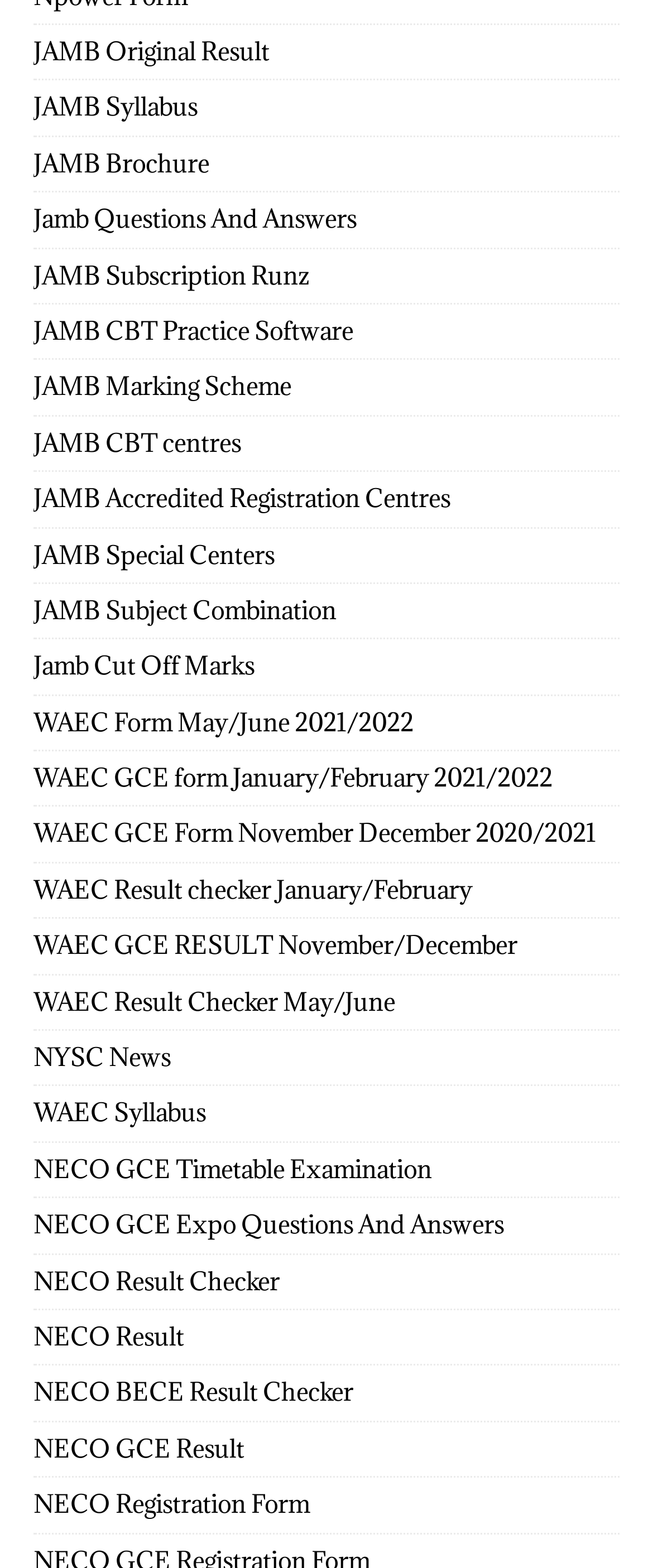Find the bounding box coordinates of the area to click in order to follow the instruction: "Get JAMB CBT Practice Software".

[0.051, 0.194, 0.949, 0.229]